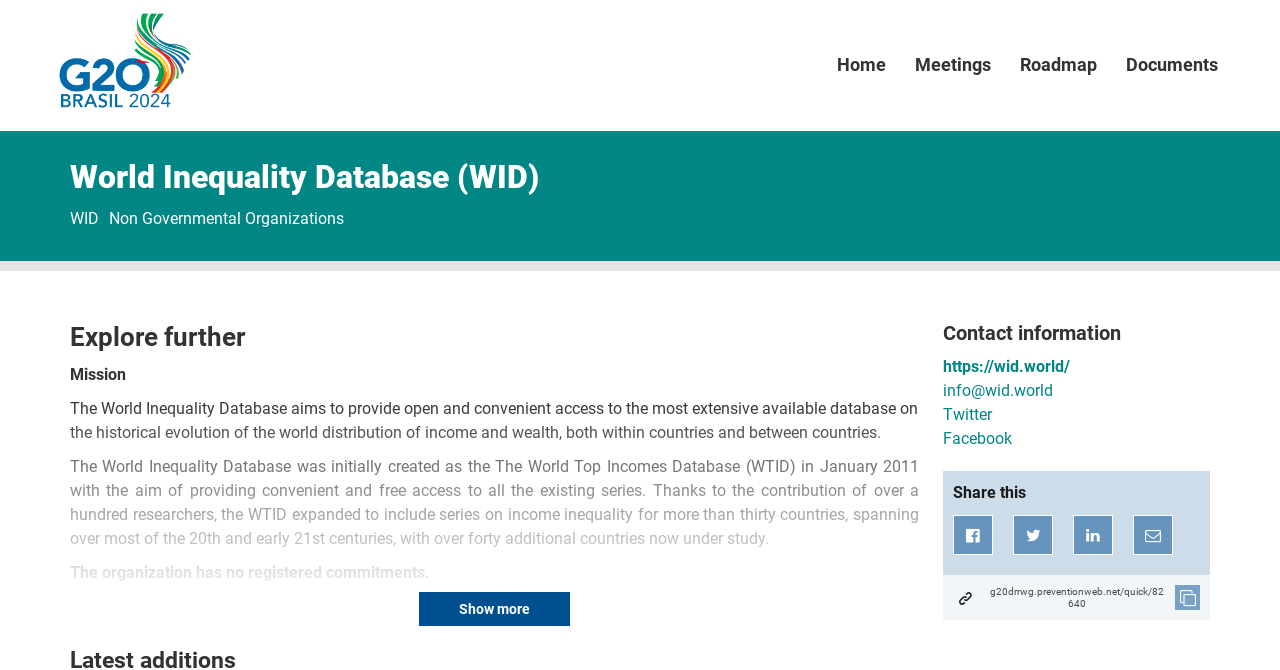Can you find and generate the webpage's heading?

World Inequality Database (WID)